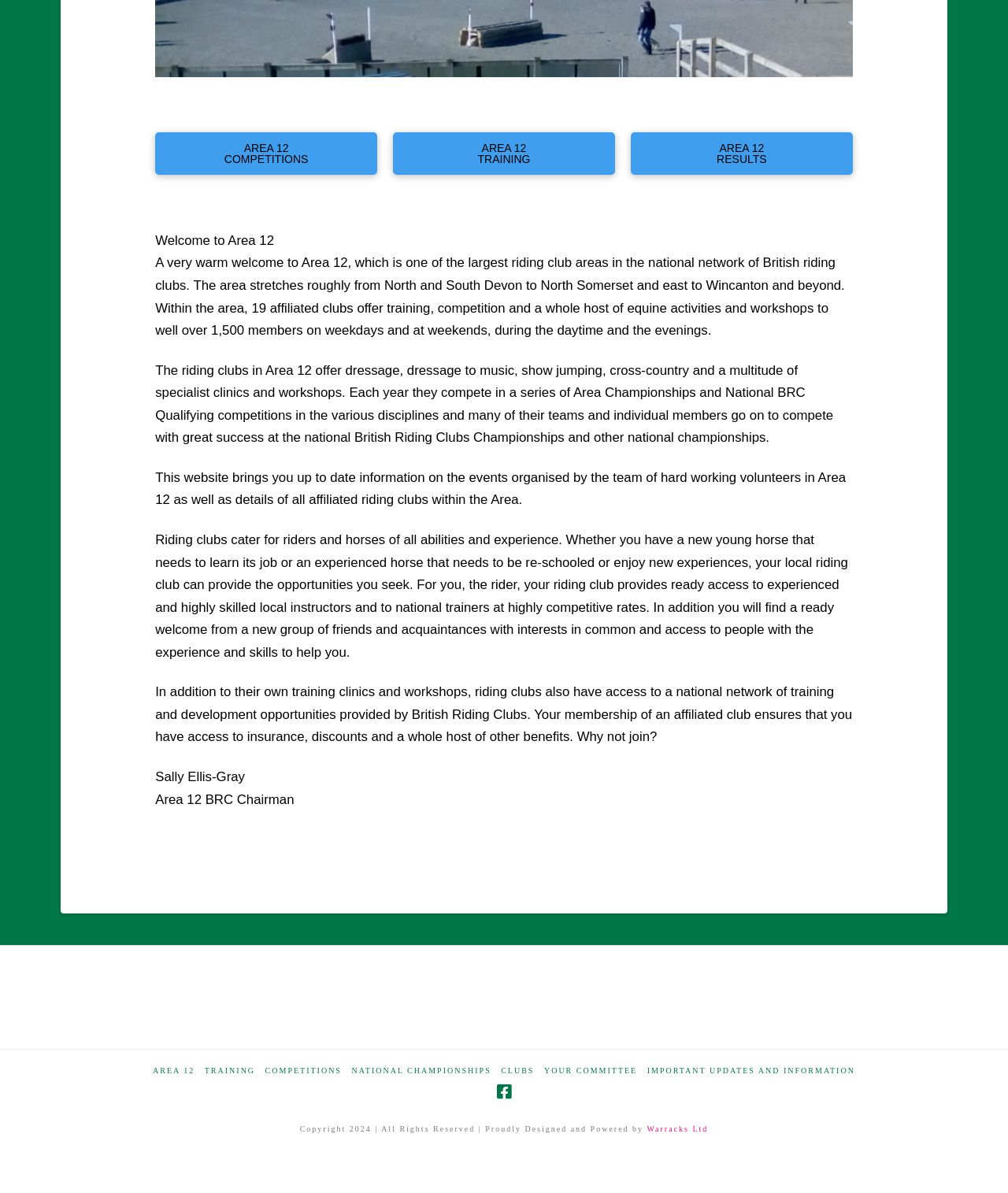Using the format (top-left x, top-left y, bottom-right x, bottom-right y), and given the element description, identify the bounding box coordinates within the screenshot: IMPORTANT UPDATES AND INFORMATION

[0.642, 0.893, 0.848, 0.902]